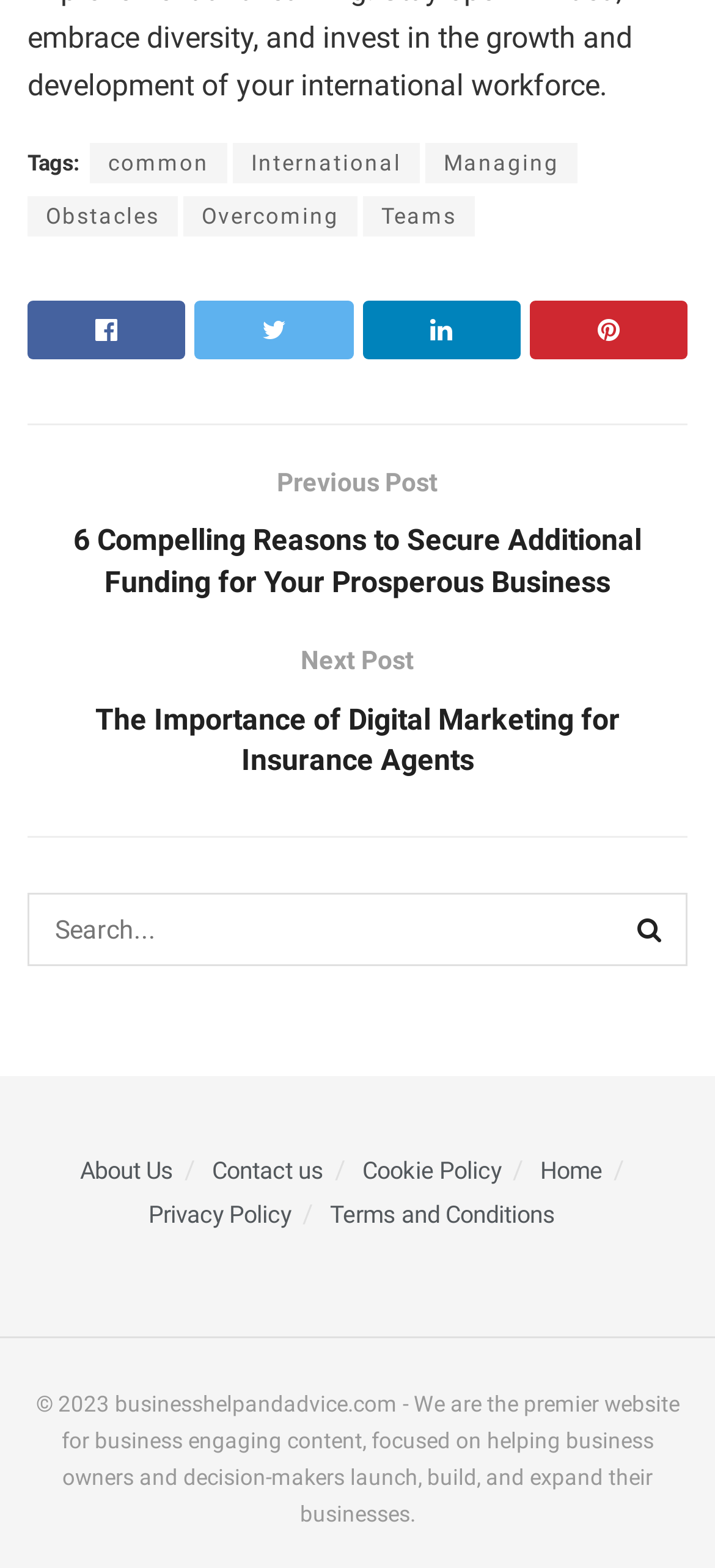How many icons are there in the navigation?
Look at the image and respond with a one-word or short phrase answer.

4